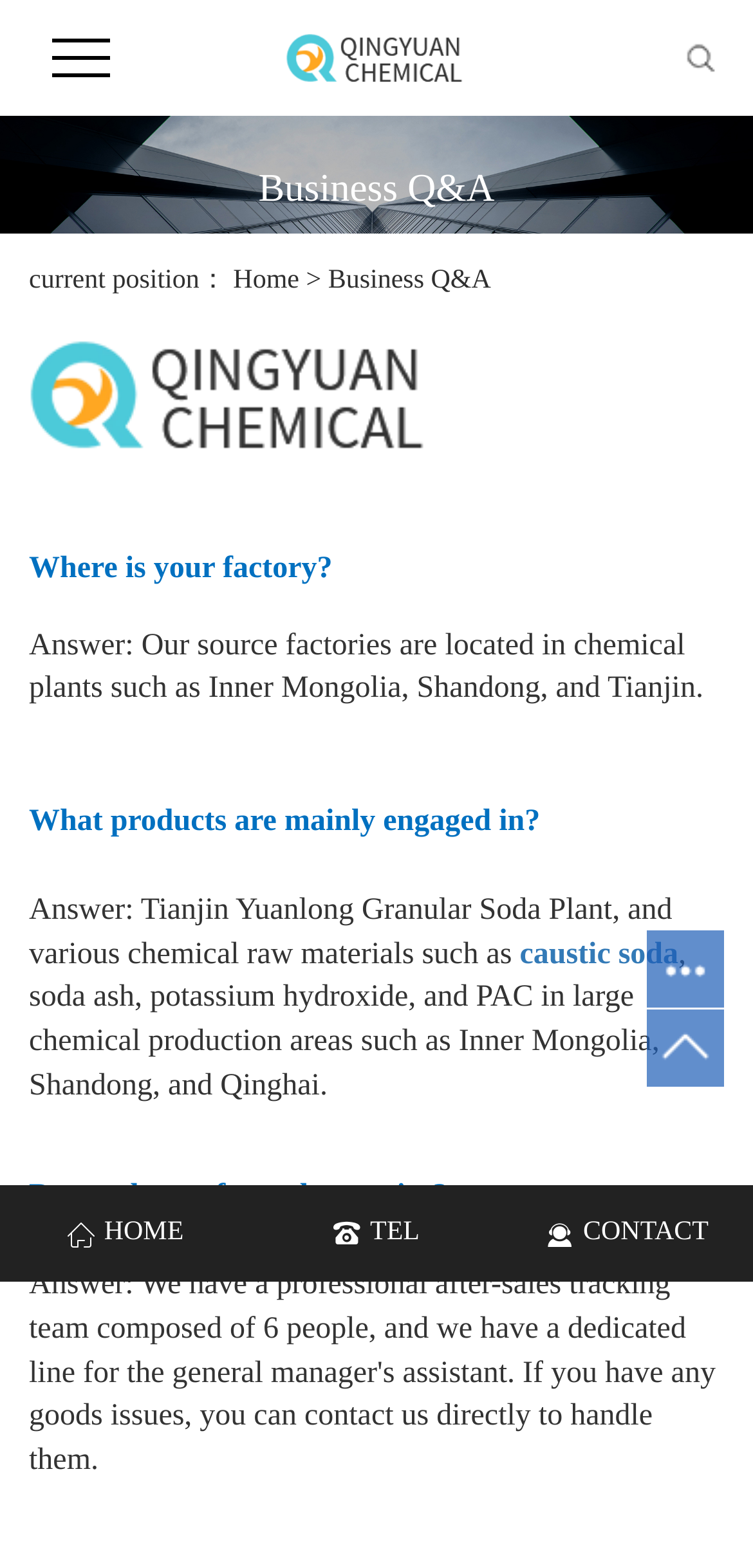Find the bounding box coordinates for the element described here: "Home".

[0.31, 0.17, 0.397, 0.188]